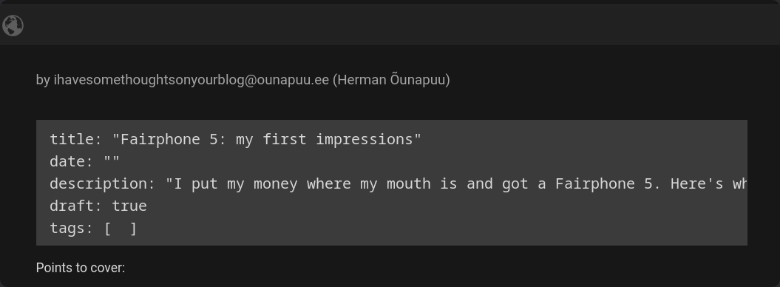Who is the author of the blog post?
Based on the visual information, provide a detailed and comprehensive answer.

The author's name, Herman Ōunapuu, is mentioned in the image, indicating that they are the one sharing their first impressions about the Fairphone 5.